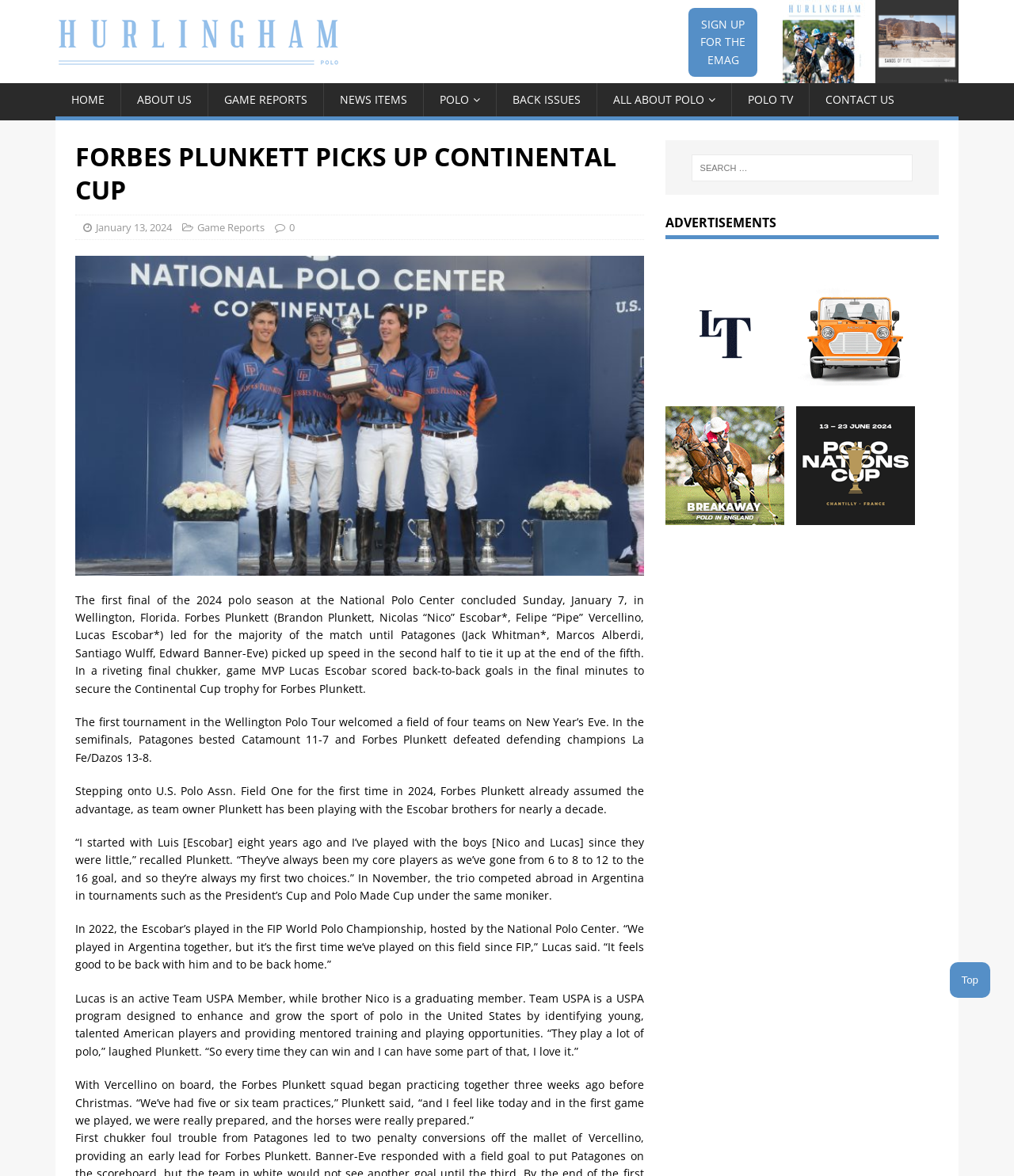Who is the game MVP mentioned in the article?
Look at the image and answer with only one word or phrase.

Lucas Escobar